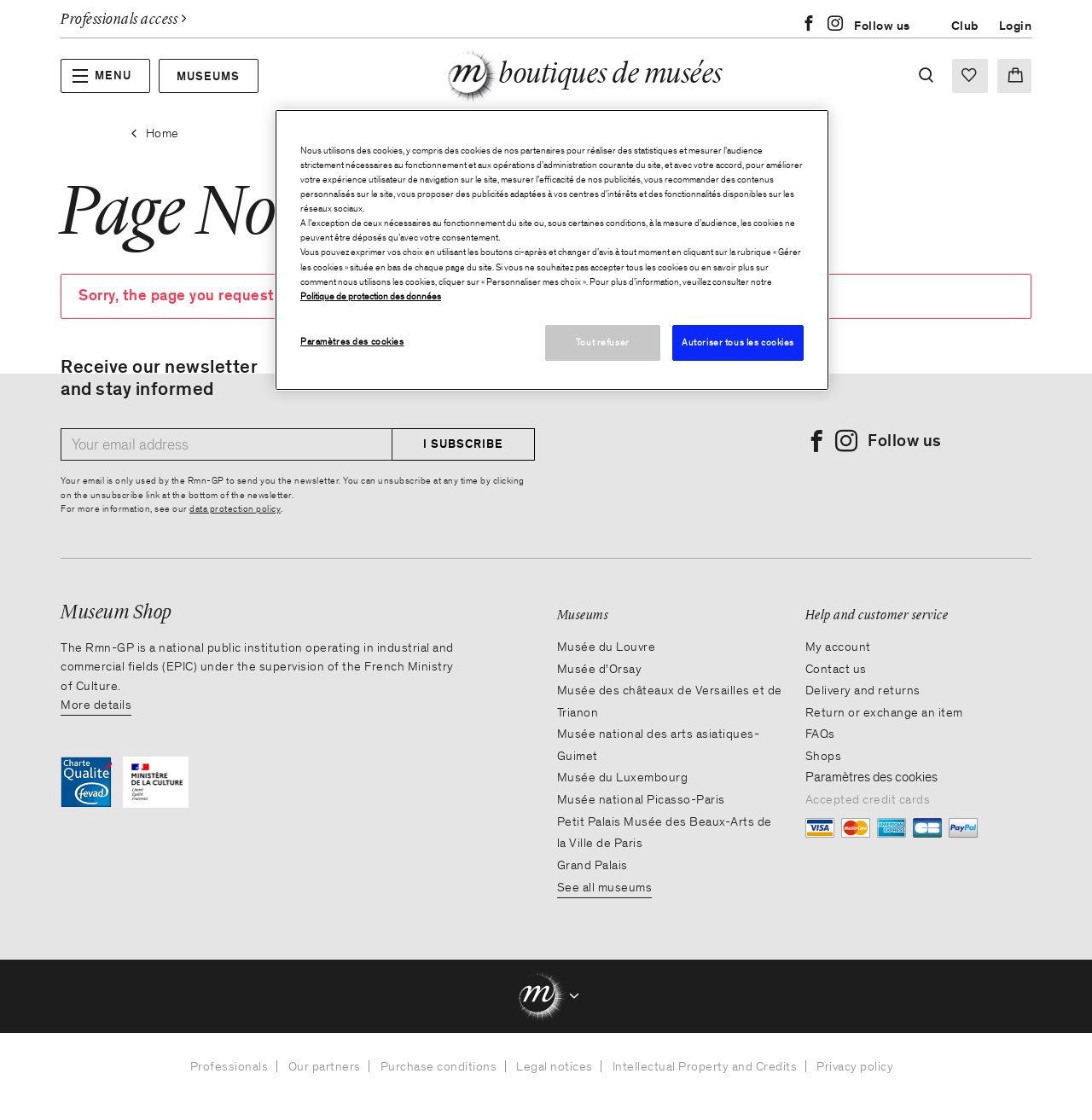What is the name of the institution operating the museum shop?
Provide a short answer using one word or a brief phrase based on the image.

Rmn-GP